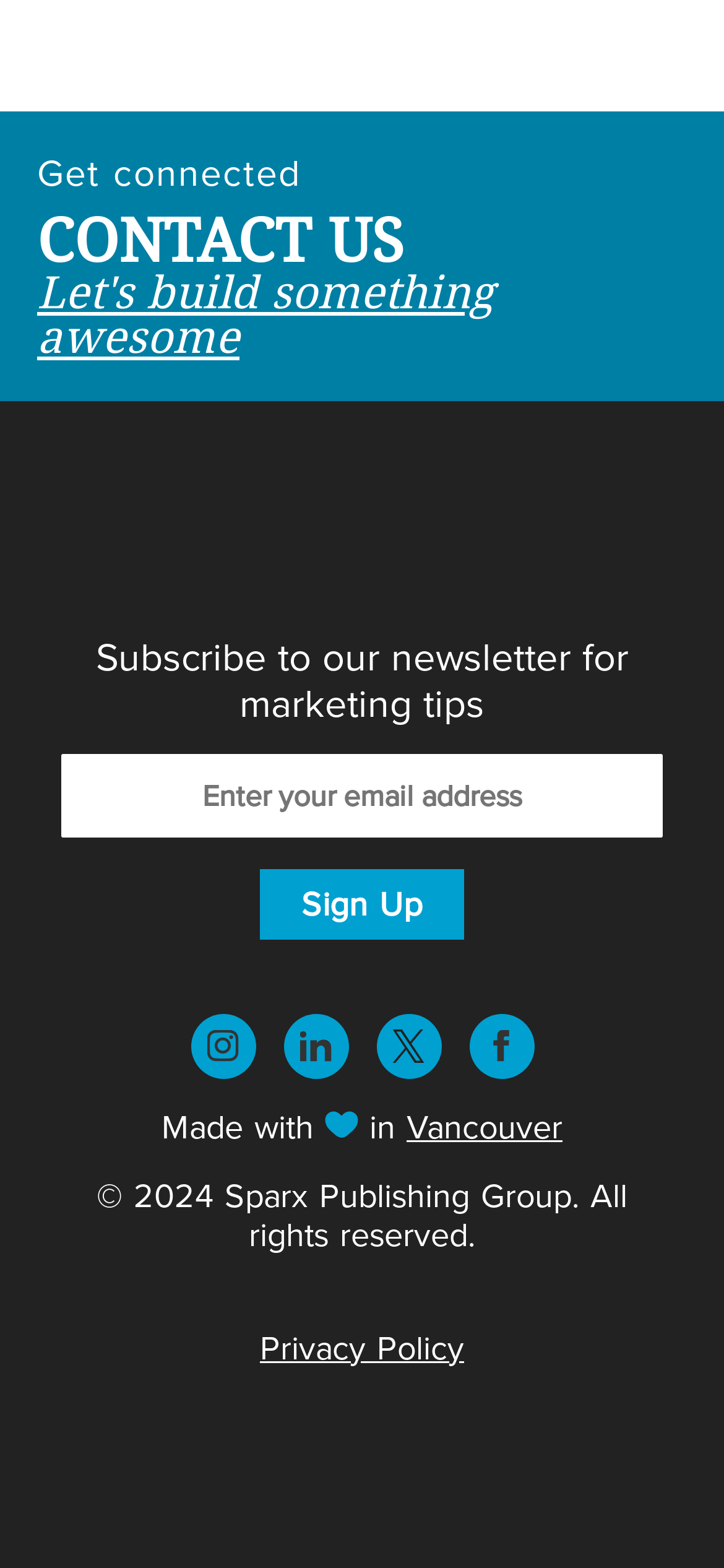Could you highlight the region that needs to be clicked to execute the instruction: "Click the 'Let's build something awesome' link"?

[0.051, 0.165, 0.682, 0.233]